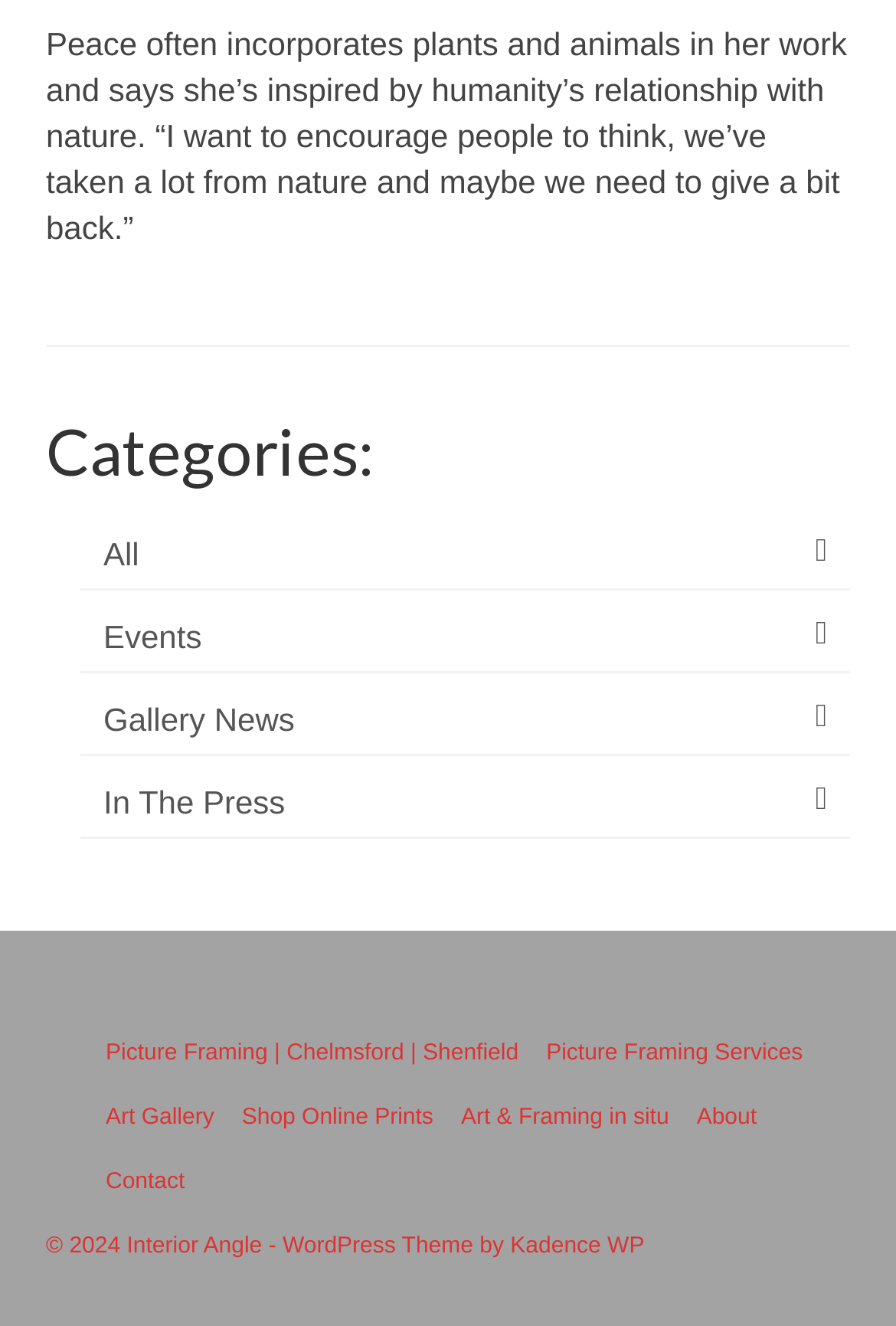Consider the image and give a detailed and elaborate answer to the question: 
What services are offered by the art gallery?

The services offered by the art gallery can be inferred from the link elements in the contentinfo section with ID 11. Specifically, the links with IDs 100, 101, 102, and 103 have OCR text 'Picture Framing | Chelmsford | Shenfield', 'Picture Framing Services', 'Art Gallery', and 'Shop Online Prints', respectively.